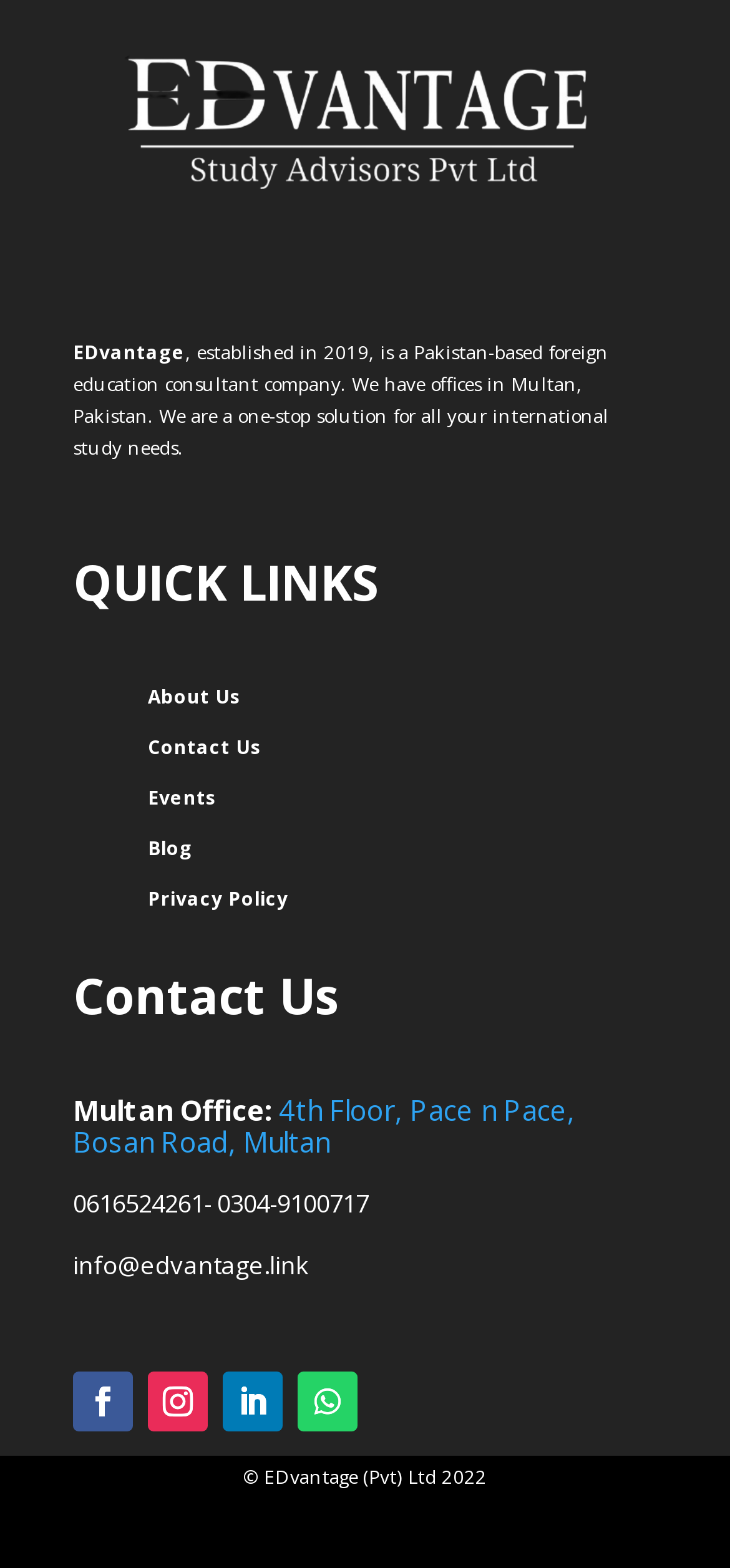Find the bounding box of the element with the following description: "0616524261- 0304-9100717 info@edvantage.link". The coordinates must be four float numbers between 0 and 1, formatted as [left, top, right, bottom].

[0.1, 0.738, 0.9, 0.835]